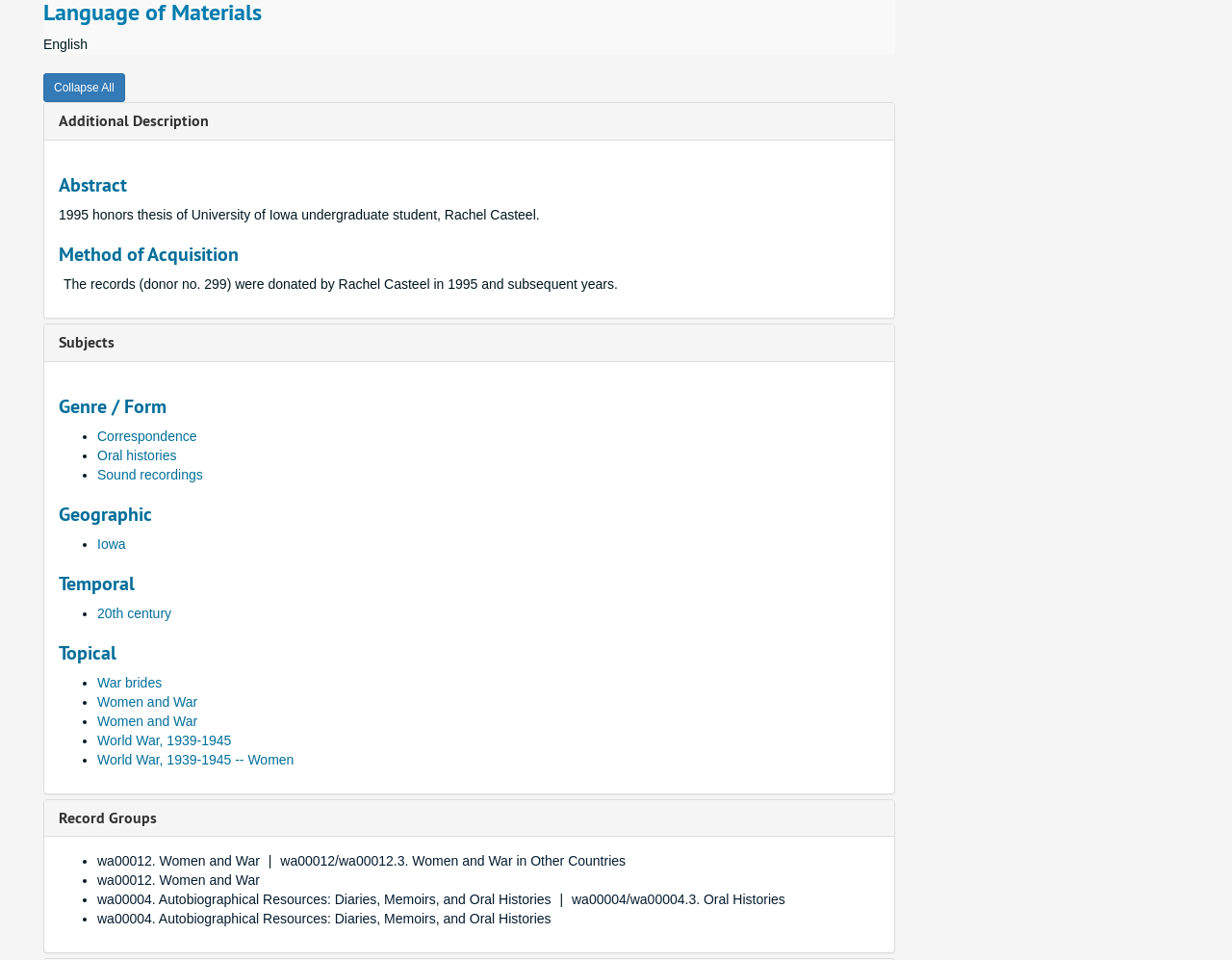Please locate the bounding box coordinates of the element that should be clicked to achieve the given instruction: "Click on Correspondence".

[0.079, 0.446, 0.16, 0.462]